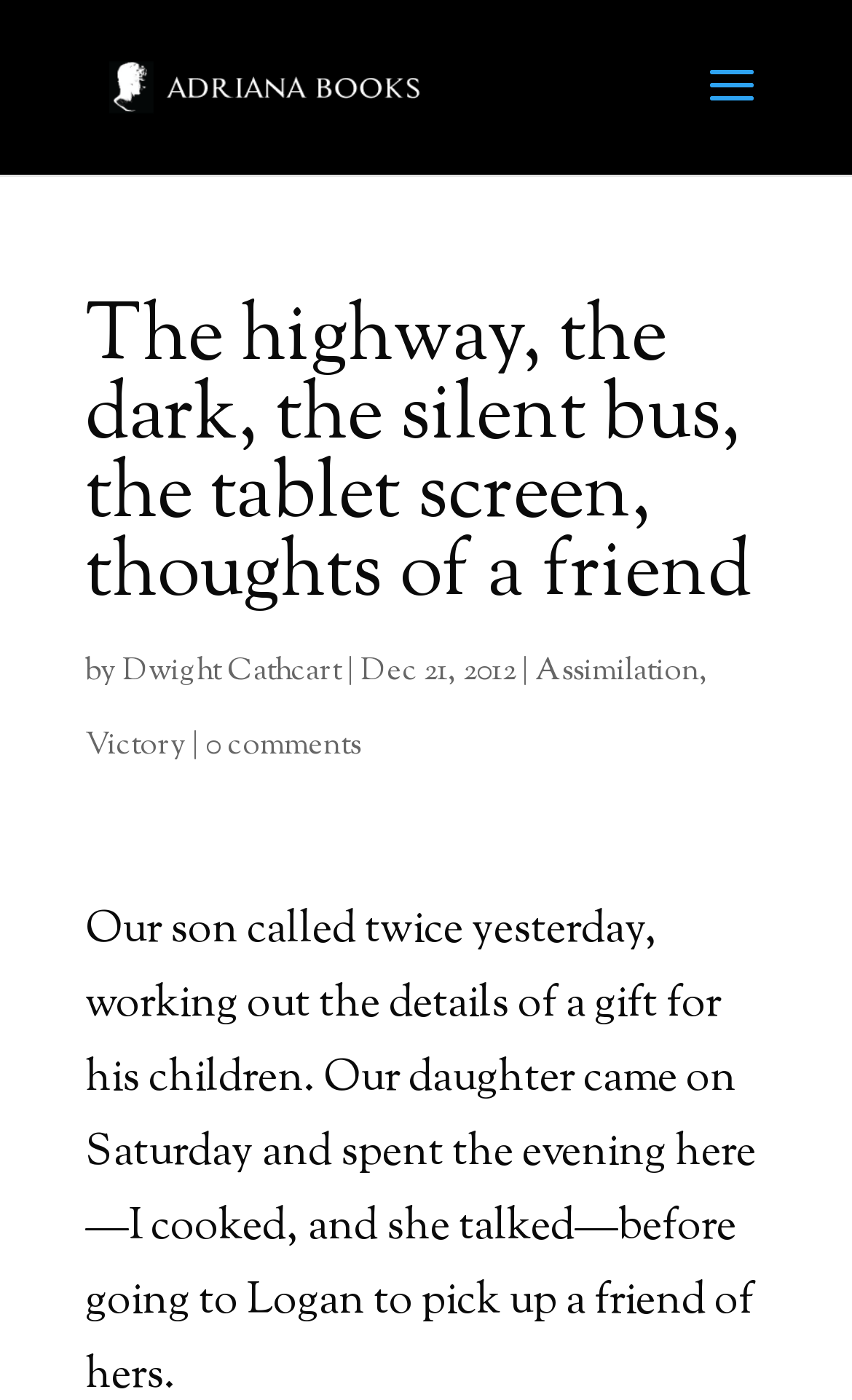What is the date of the post?
Please look at the screenshot and answer in one word or a short phrase.

Dec 21, 2012